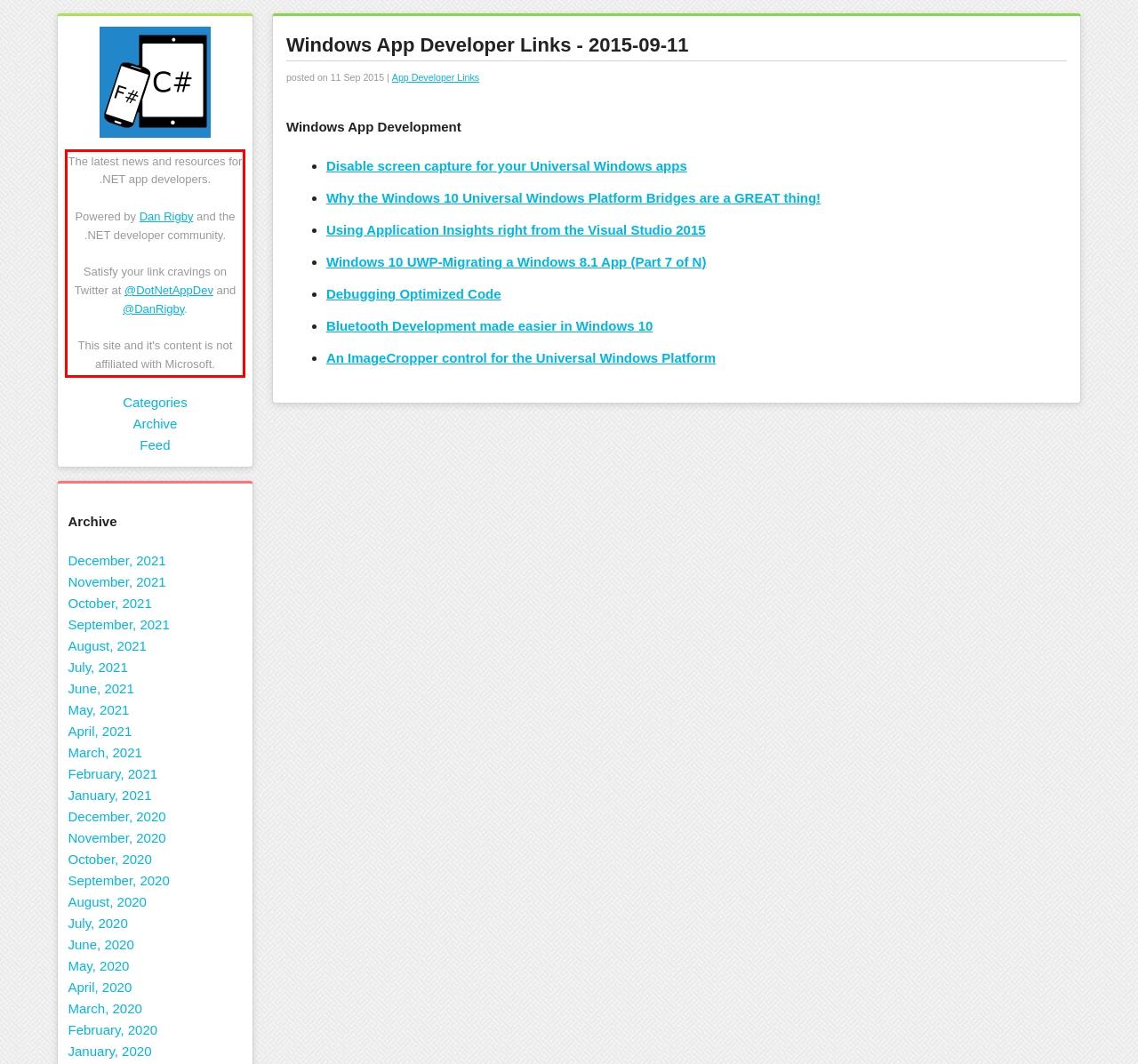Please perform OCR on the UI element surrounded by the red bounding box in the given webpage screenshot and extract its text content.

The latest news and resources for .NET app developers. Powered by Dan Rigby and the .NET developer community. Satisfy your link cravings on Twitter at @DotNetAppDev and @DanRigby. This site and it's content is not affiliated with Microsoft.